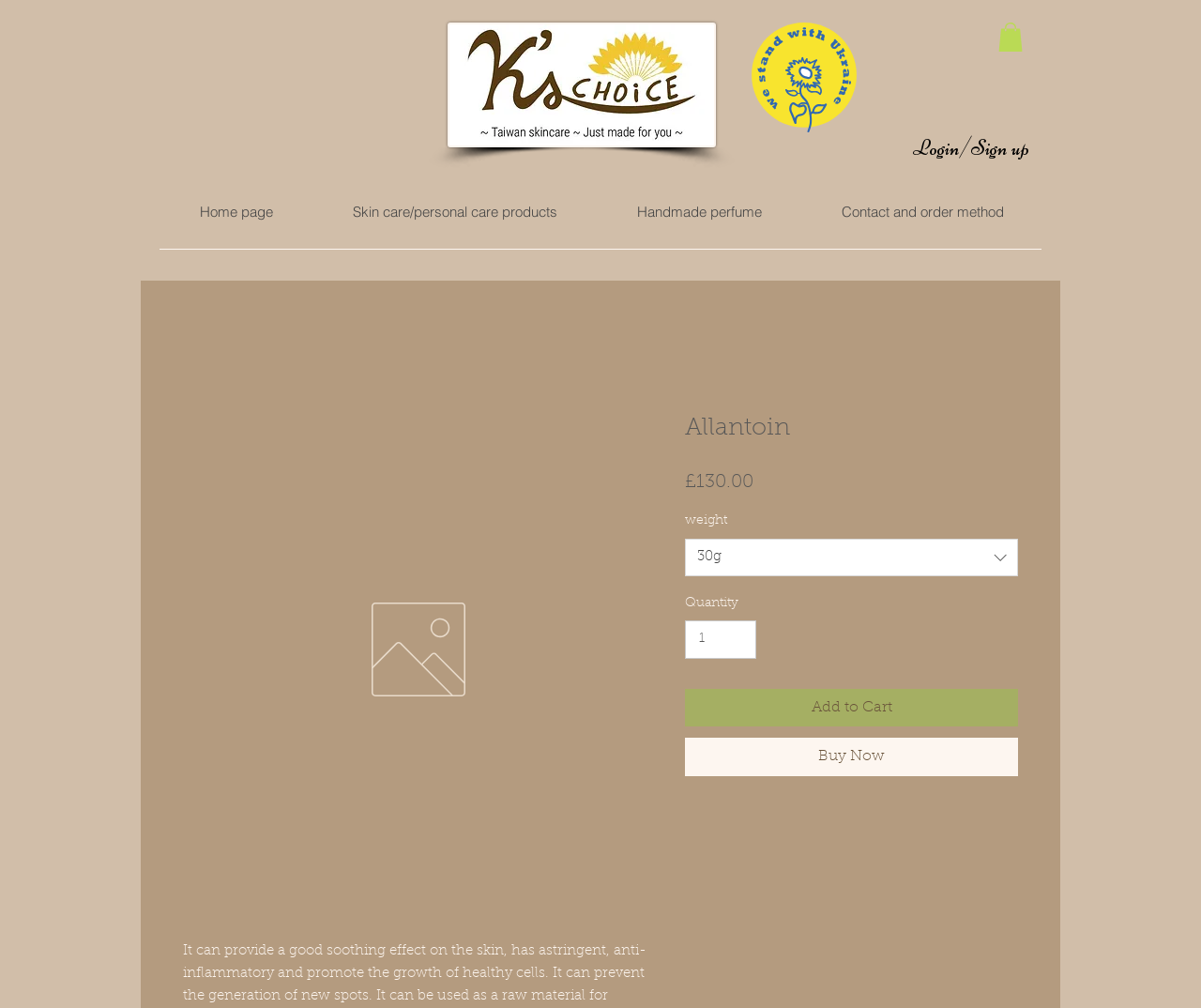Specify the bounding box coordinates for the region that must be clicked to perform the given instruction: "Click the login button".

[0.734, 0.133, 0.883, 0.162]